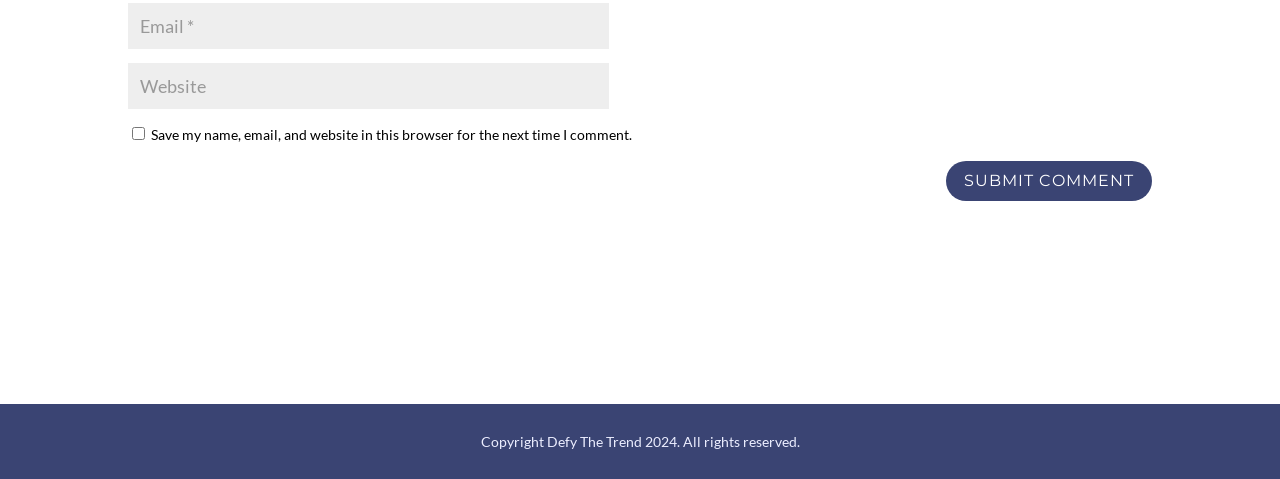Can you specify the bounding box coordinates for the region that should be clicked to fulfill this instruction: "Click the SHOP link".

[0.816, 0.685, 0.87, 0.844]